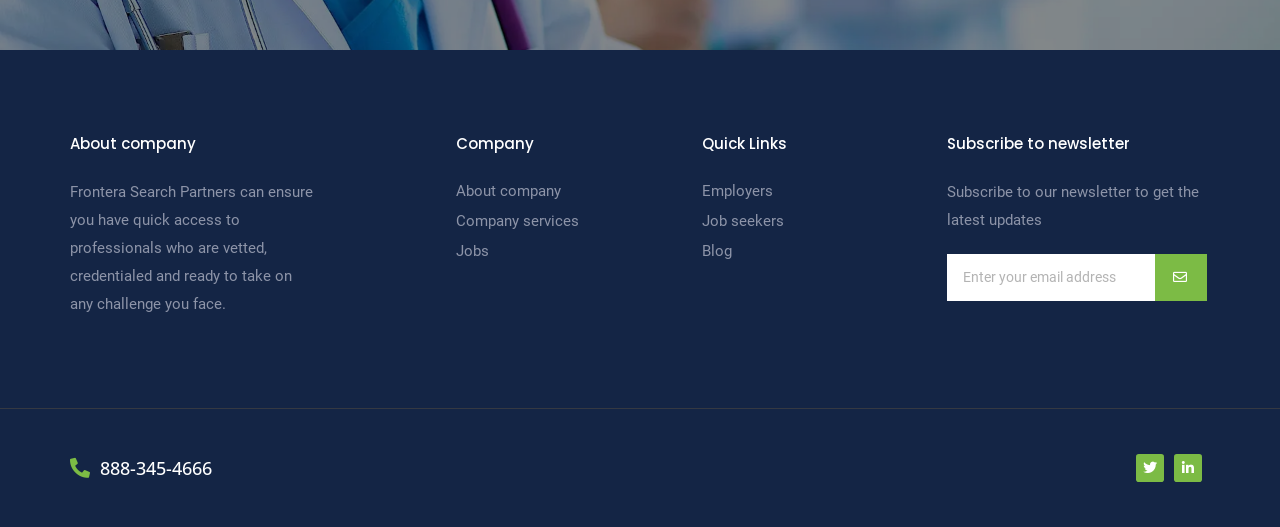Please predict the bounding box coordinates of the element's region where a click is necessary to complete the following instruction: "Click on SUBMIT". The coordinates should be represented by four float numbers between 0 and 1, i.e., [left, top, right, bottom].

[0.902, 0.482, 0.943, 0.571]